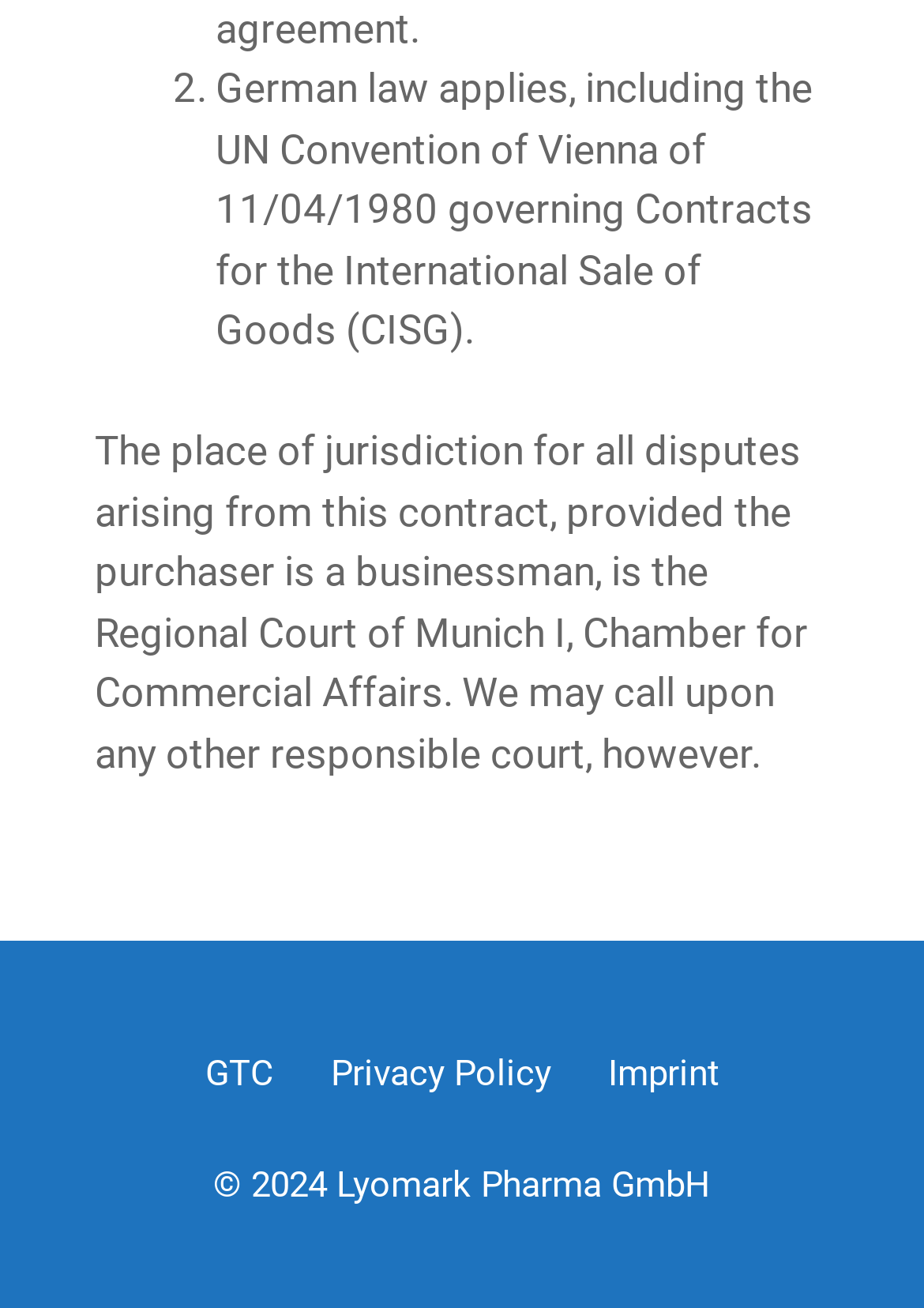Can you look at the image and give a comprehensive answer to the question:
Where is the place of jurisdiction for disputes?

According to the StaticText element with the text 'The place of jurisdiction for all disputes arising from this contract, provided the purchaser is a businessman, is the Regional Court of Munich I, Chamber for Commercial Affairs.' at coordinates [0.103, 0.326, 0.874, 0.593], the place of jurisdiction for disputes is the Regional Court of Munich I.